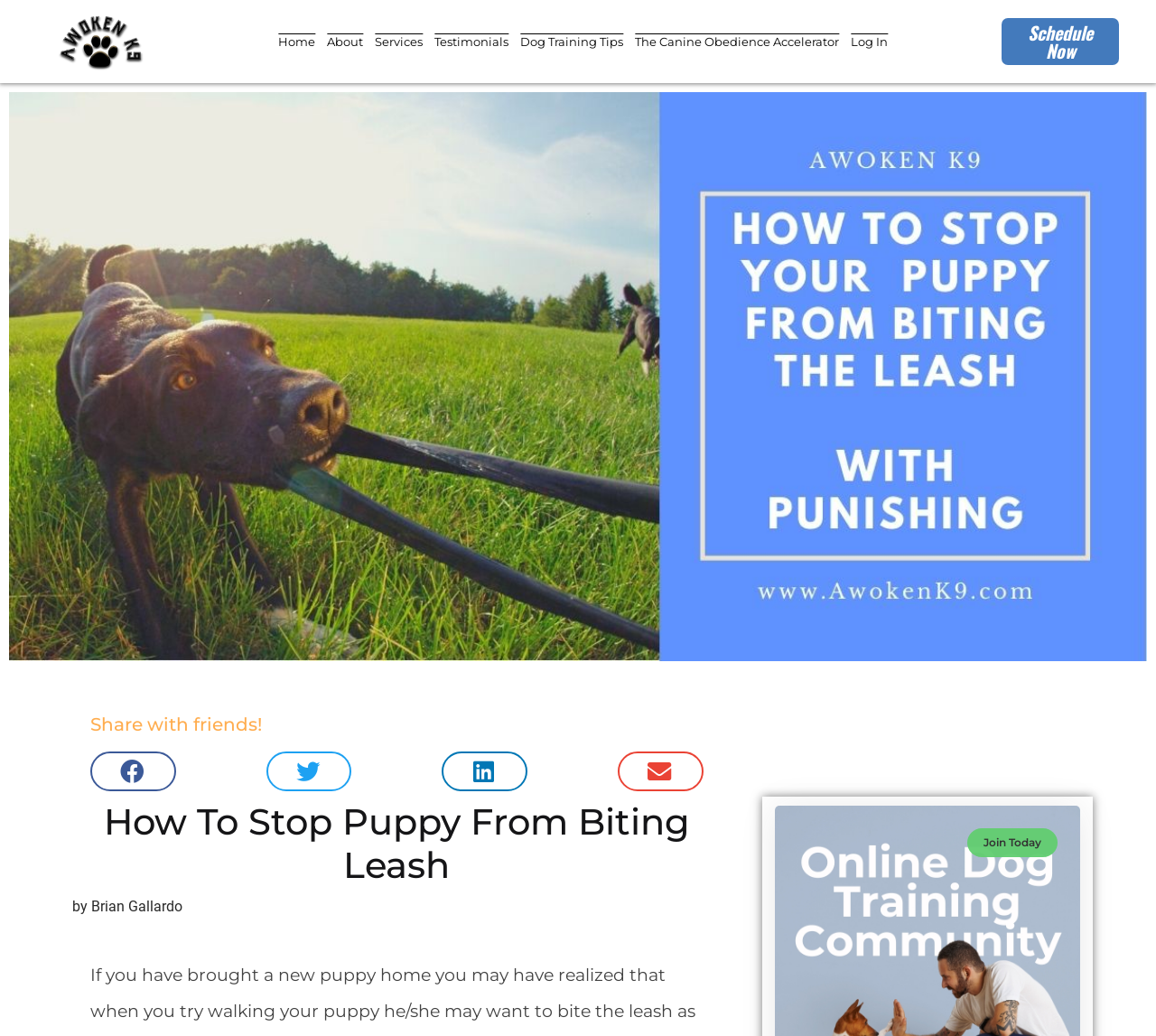Could you determine the bounding box coordinates of the clickable element to complete the instruction: "Click on the 'Dog Training Tips' link"? Provide the coordinates as four float numbers between 0 and 1, i.e., [left, top, right, bottom].

[0.448, 0.023, 0.542, 0.057]